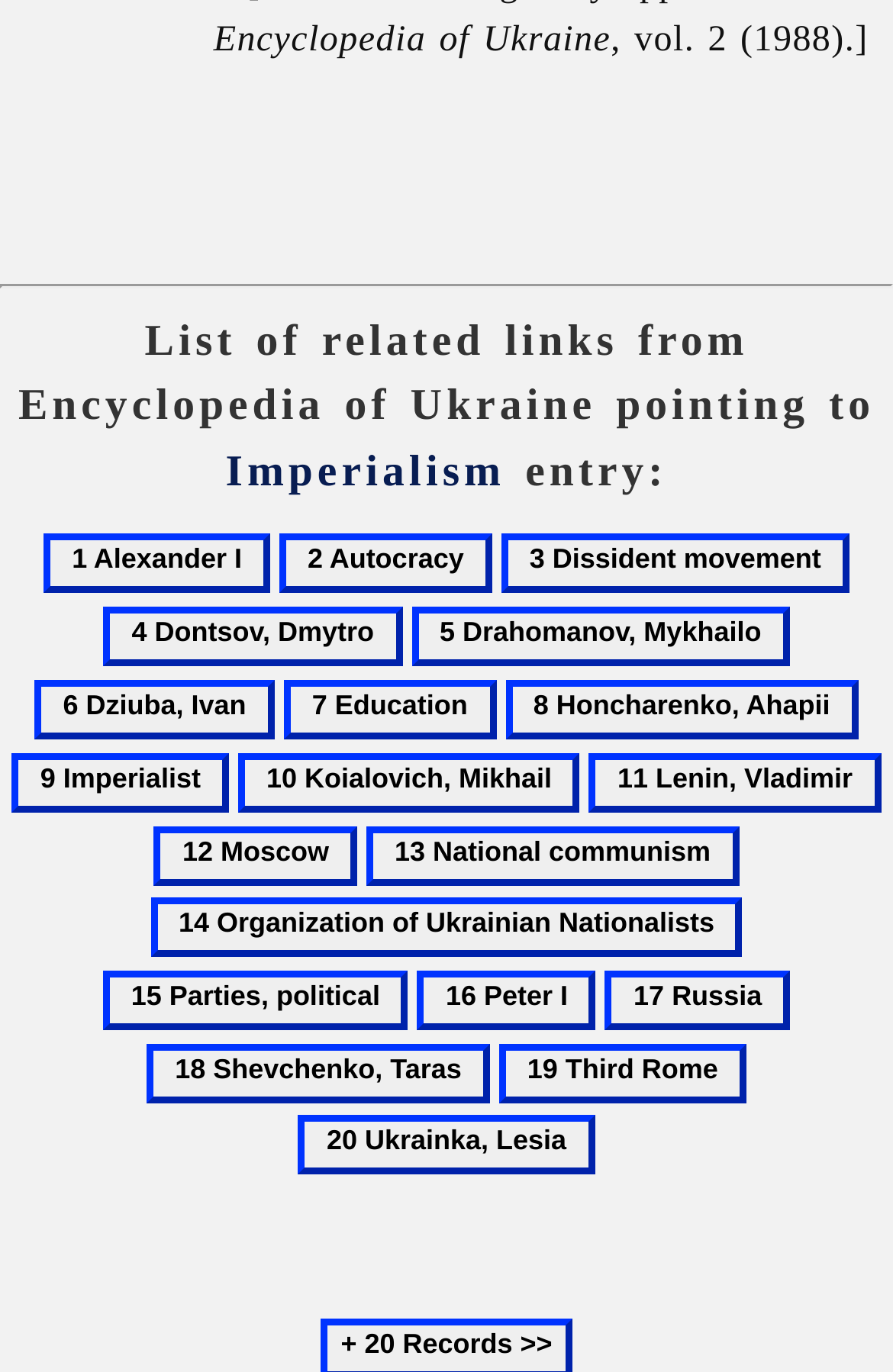What is the theme of the related links?
Please give a detailed and elaborate explanation in response to the question.

I analyzed the text of the related links and found that they are all related to Ukrainian history and politics, with topics such as imperialism, autocracy, and national communism.